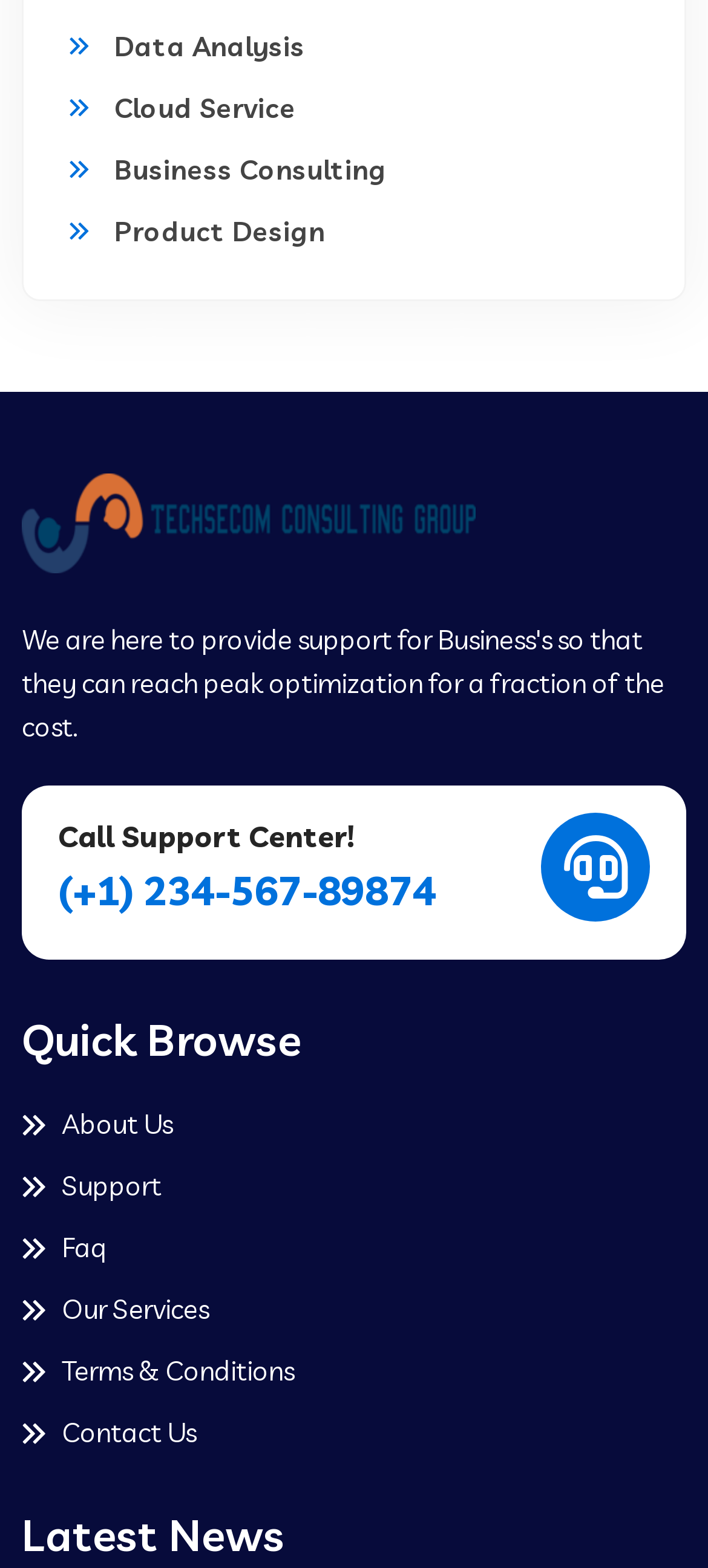Use one word or a short phrase to answer the question provided: 
How can I contact the support center?

Call (+1) 234-567-89874